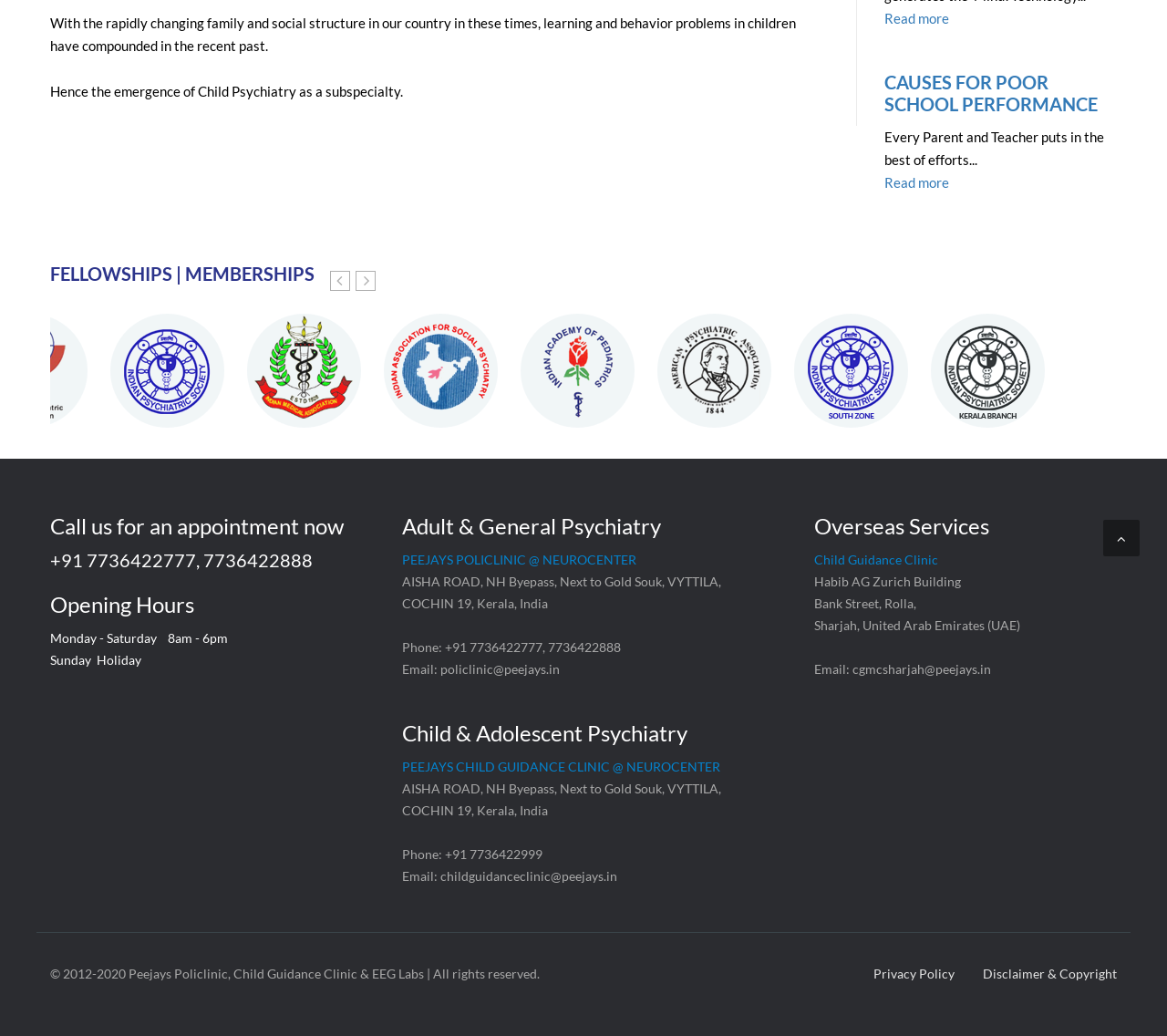Identify the bounding box coordinates for the UI element described as follows: "Disclaimer & Copyright". Ensure the coordinates are four float numbers between 0 and 1, formatted as [left, top, right, bottom].

[0.82, 0.932, 0.957, 0.947]